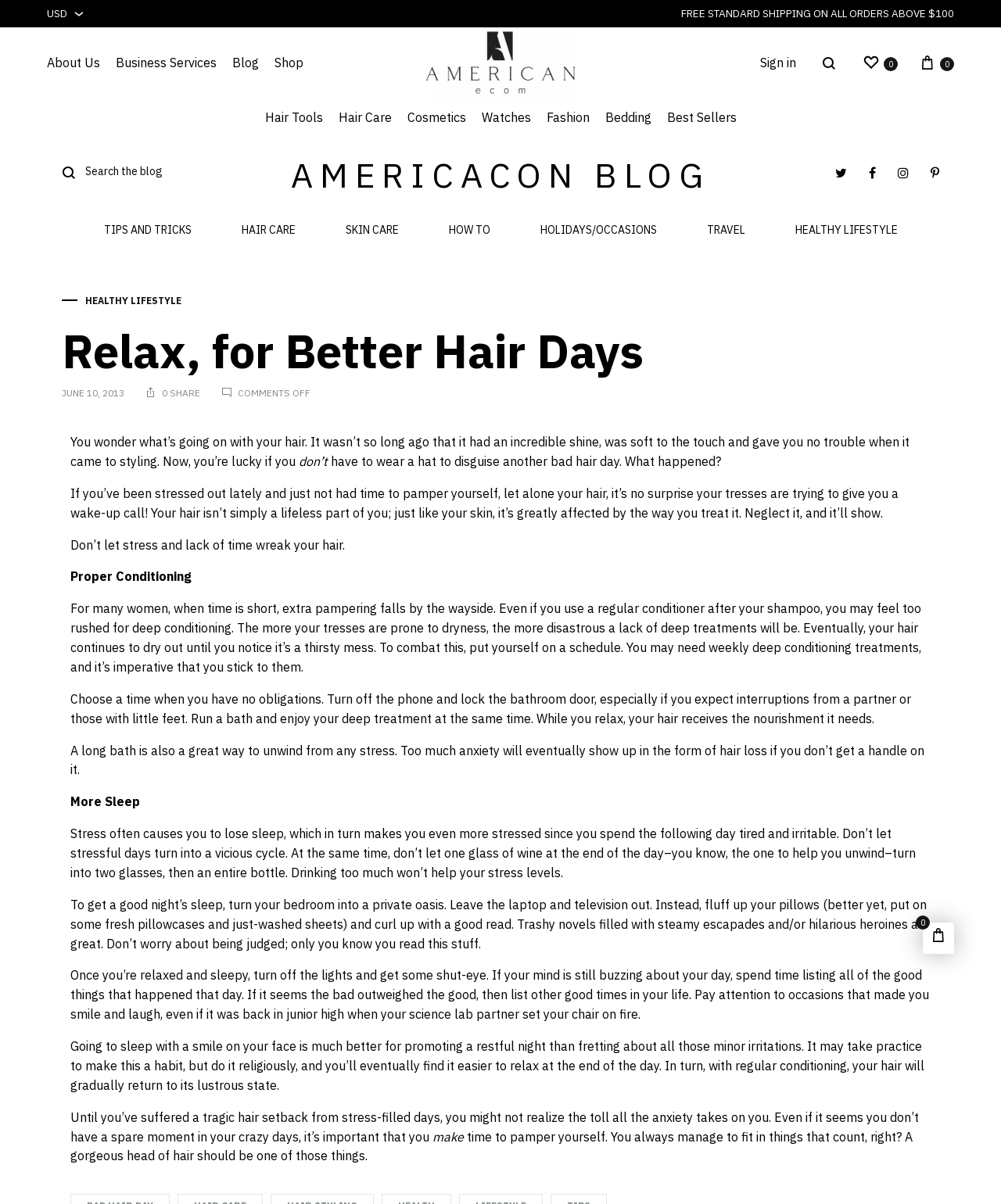Are there any social media links on this website?
Answer the question with as much detail as you can, using the image as a reference.

I discovered links to Twitter, Facebook, Instagram, and Pinterest on the webpage, which suggest that the website has a social media presence.